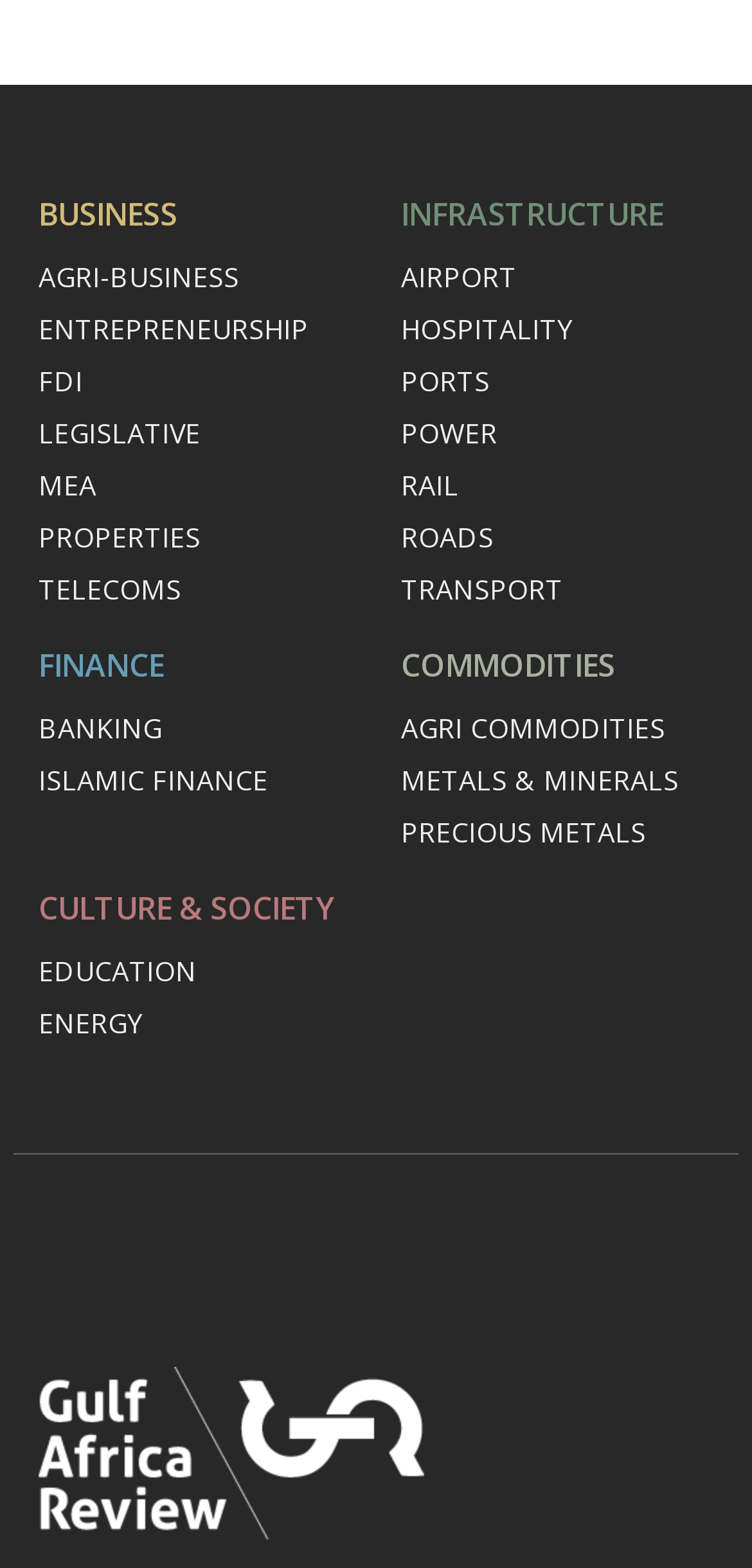Answer the question below using just one word or a short phrase: 
How many subcategories are listed under finance?

2